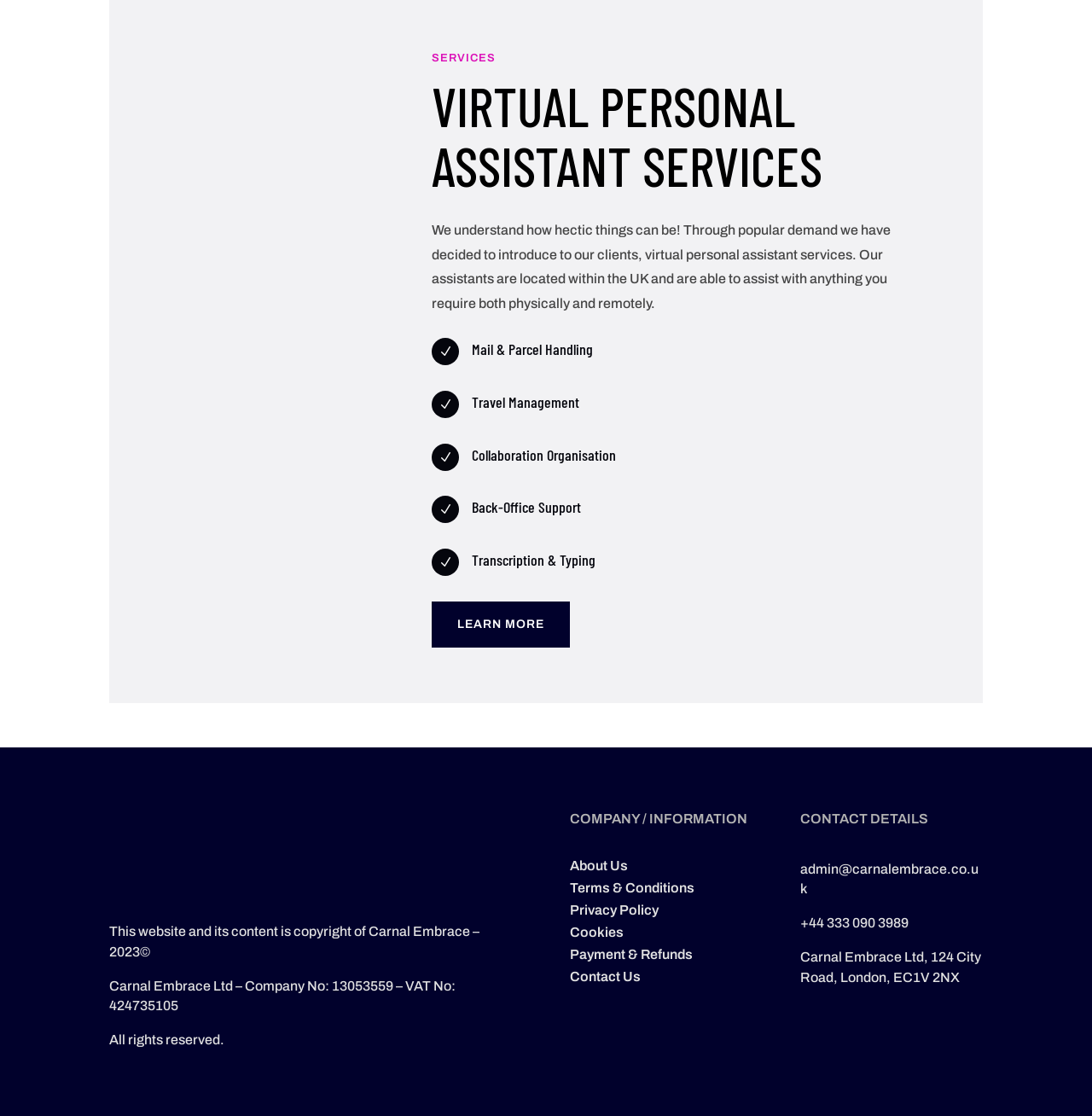Where is Carnal Embrace Ltd located?
Please answer the question as detailed as possible.

I found the address of Carnal Embrace Ltd at the bottom of the webpage, which is Carnal Embrace Ltd, 124 City Road, London, EC1V 2NX.